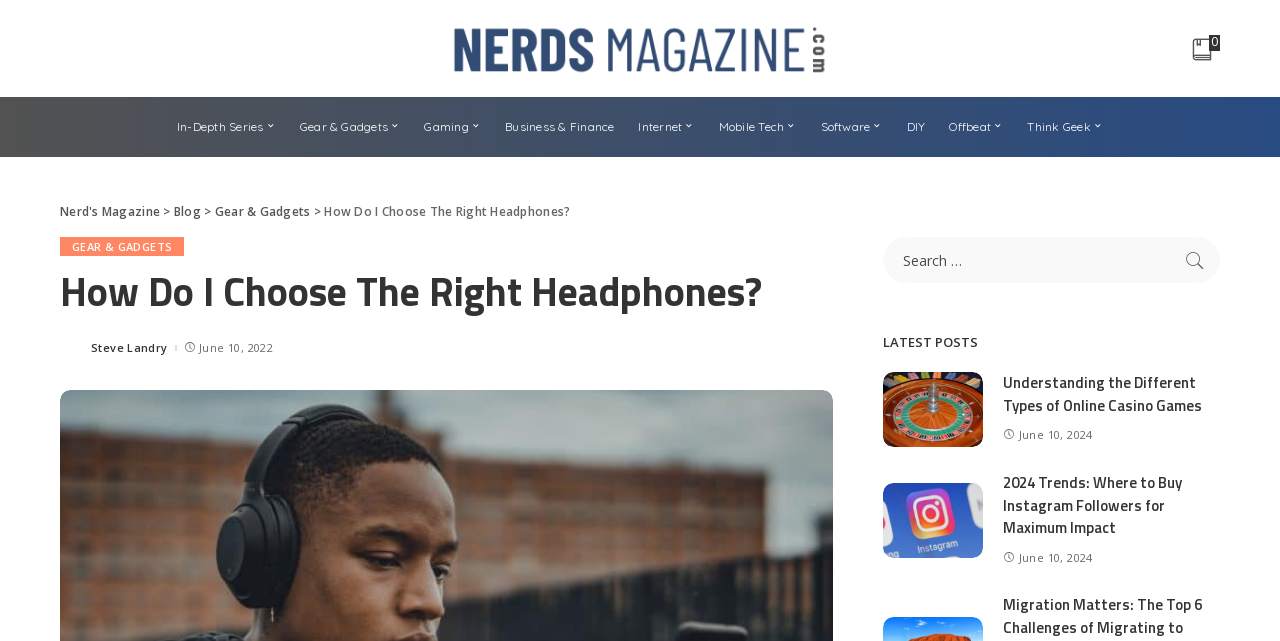Provide a comprehensive caption for the webpage.

The webpage is about Nerd's Magazine, a technology and gadget-focused online publication. At the top, there is a logo of Nerd's Magazine, which is an image with a link to the magazine's homepage. Next to the logo, there is a small icon with a link to the main menu, which contains various categories such as In-Depth Series, Gear & Gadgets, Gaming, and more.

Below the logo and menu, there is a large heading that reads "How Do I Choose The Right Headphones?" which is the title of the main article on the page. The article is written by Steve Landry, and the publication date is June 10, 2022.

To the right of the article title, there is a search bar with a search button. Below the search bar, there is a section titled "LATEST POSTS" which features three recent articles. The first article is about online casino games, with an image of a roulette wheel and chips. The second article is about buying Instagram followers, with a publication date of June 10, 2024. The third article is not fully visible, but it appears to be about online casino games as well.

Throughout the page, there are various links to different categories and articles, as well as images and icons to enhance the user experience.